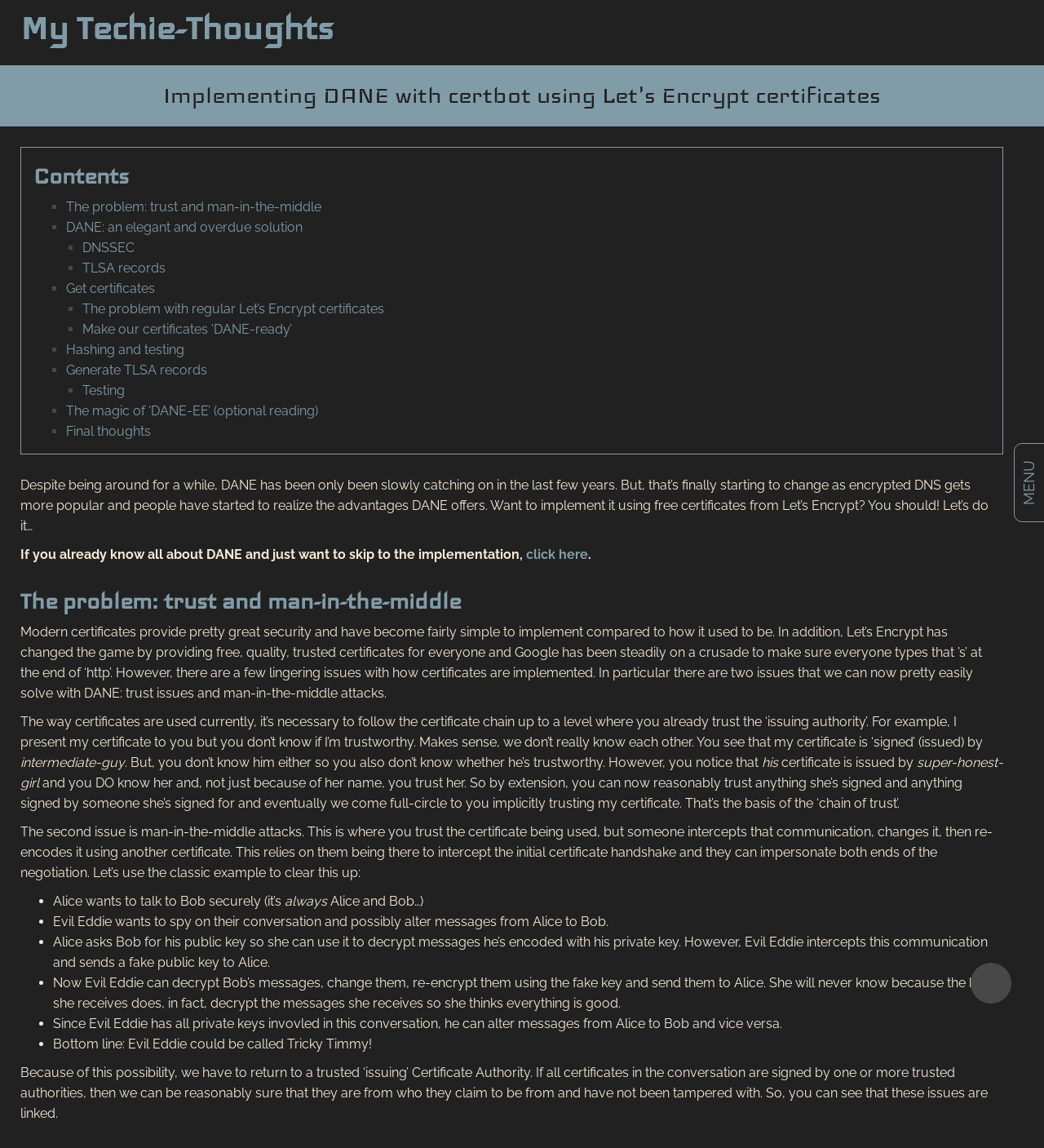Pinpoint the bounding box coordinates of the element to be clicked to execute the instruction: "Click the 'My Techie-Thoughts' link".

[0.02, 0.007, 0.32, 0.042]